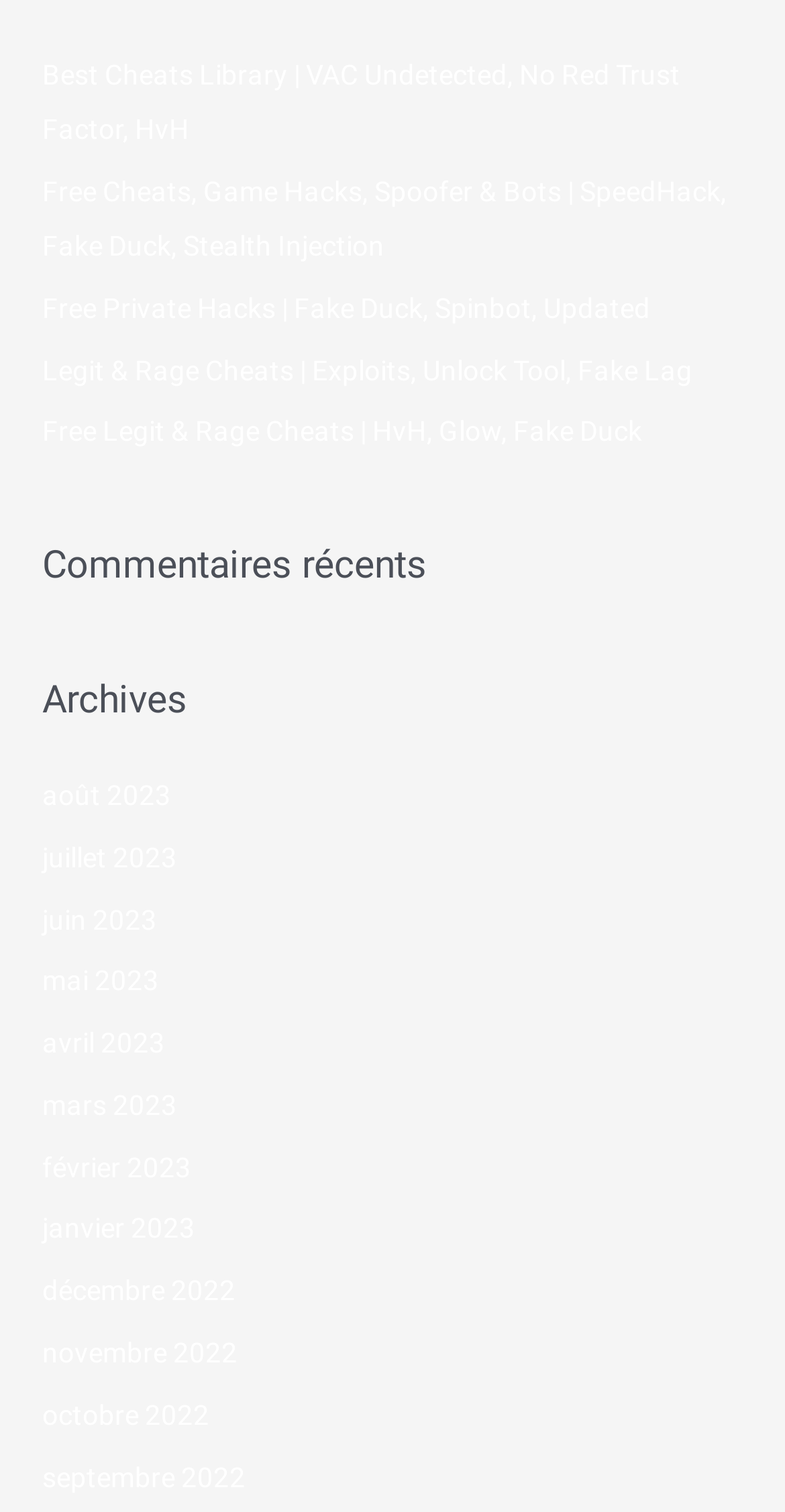Please respond to the question using a single word or phrase:
What is the second comment in the recent comments section?

Not available